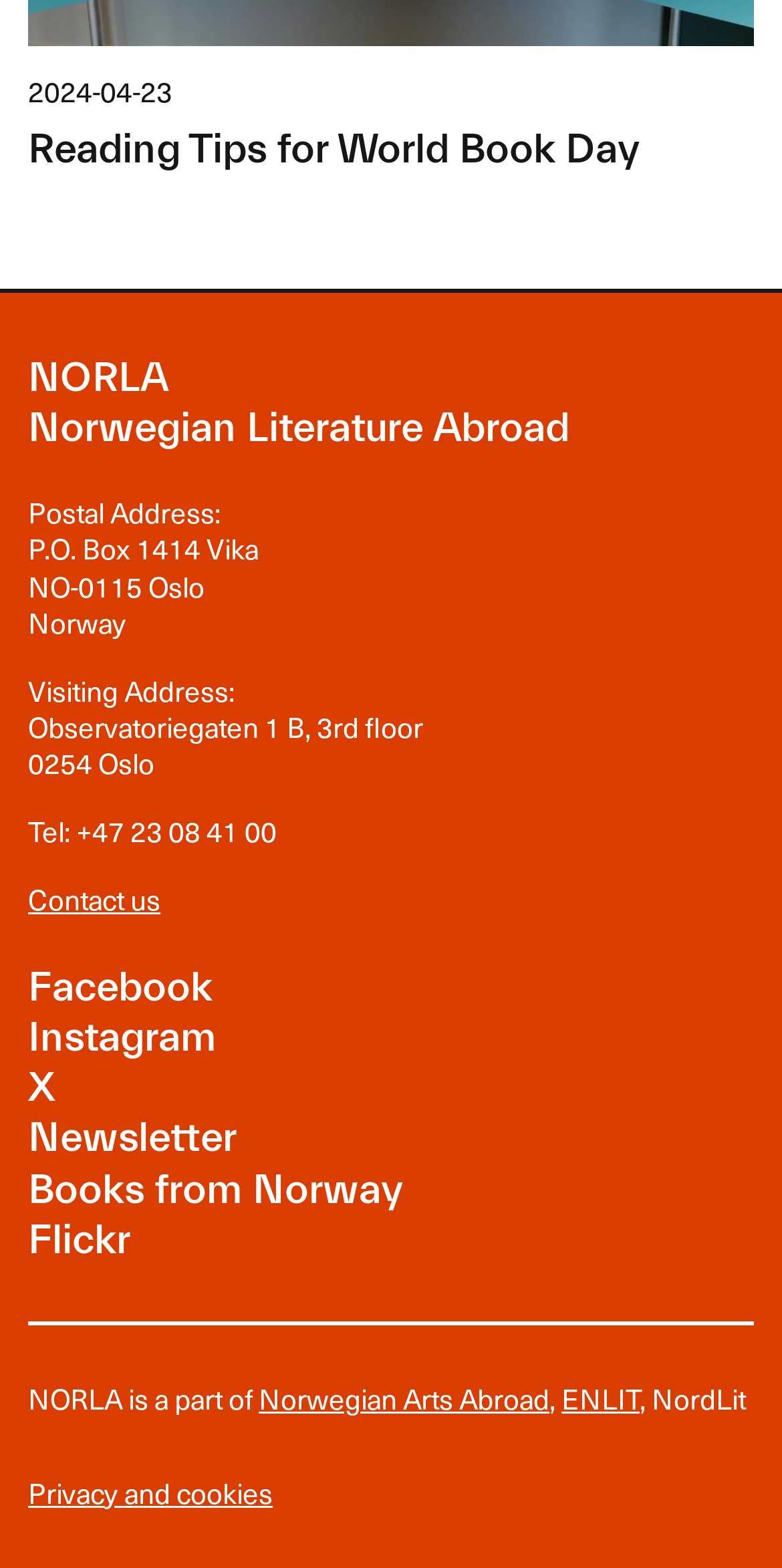Using the webpage screenshot, find the UI element described by Contact us. Provide the bounding box coordinates in the format (top-left x, top-left y, bottom-right x, bottom-right y), ensuring all values are floating point numbers between 0 and 1.

[0.036, 0.561, 0.205, 0.587]